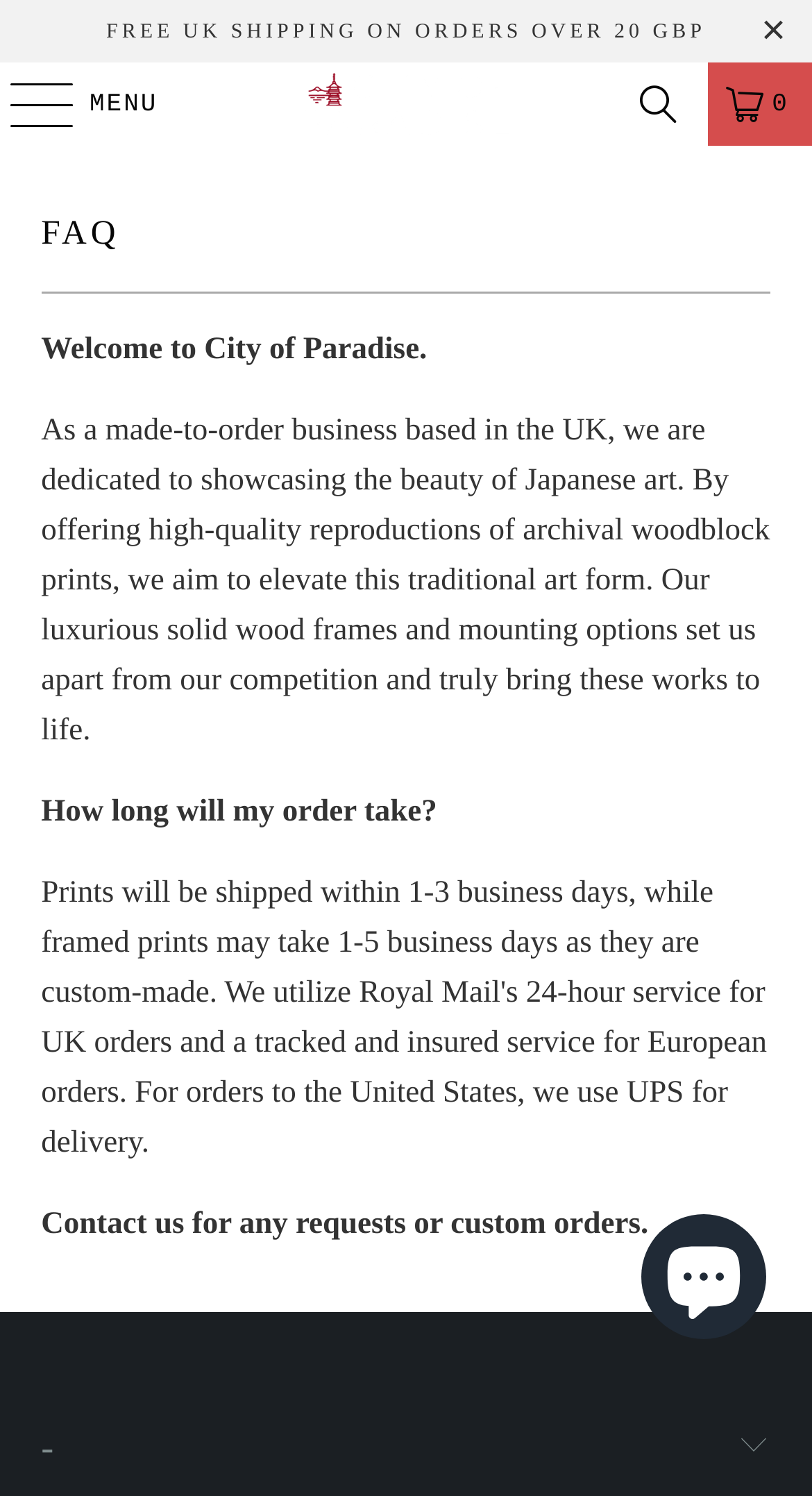What is the purpose of City of Paradise's reproductions?
Please provide a comprehensive answer based on the visual information in the image.

The webpage's static text element '...by offering high-quality reproductions of archival woodblock prints, we aim to elevate this traditional art form.' indicates that the purpose of City of Paradise's reproductions is to elevate the traditional art form of Japanese woodblock prints.